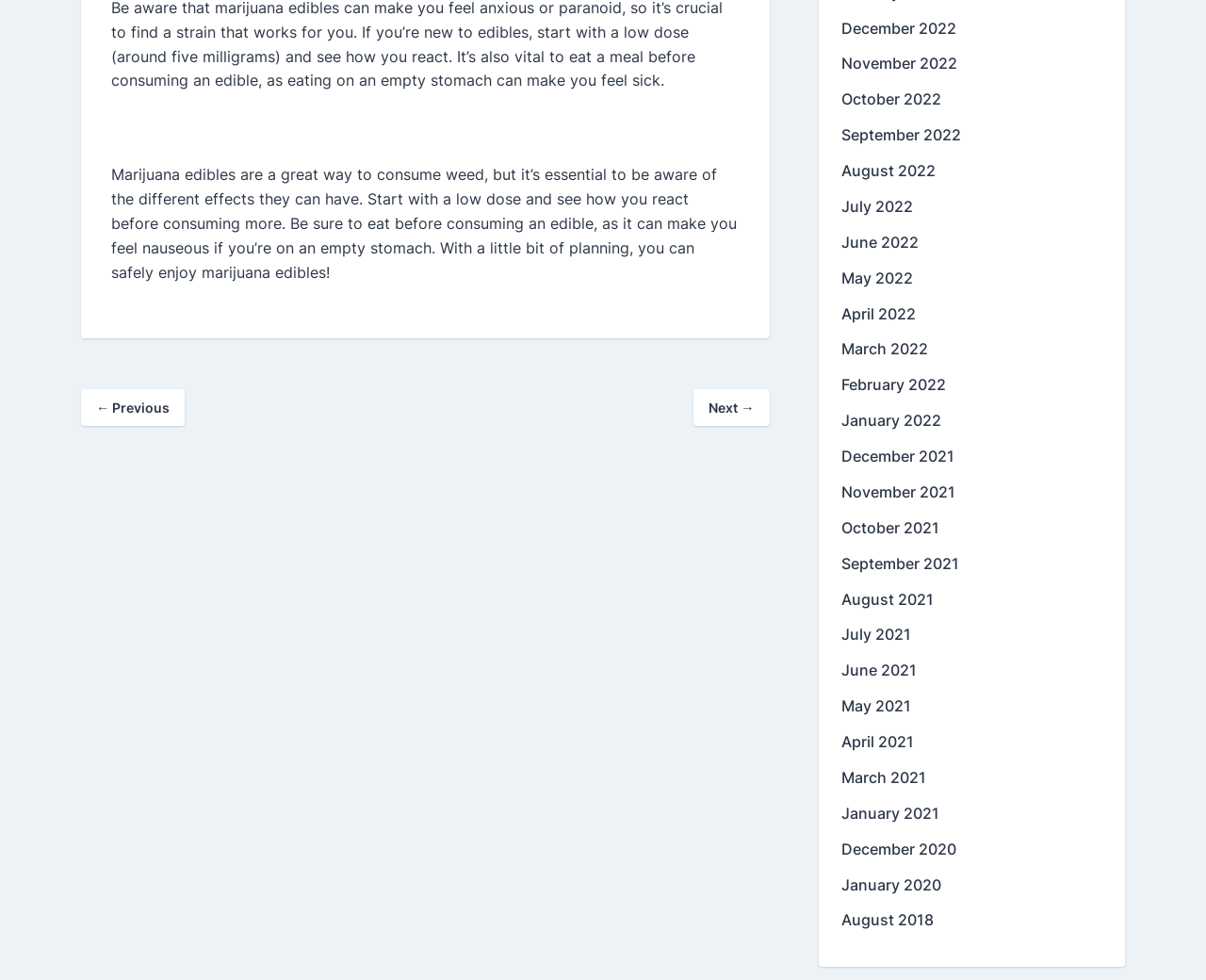What is the purpose of eating before consuming an edible?
Can you provide an in-depth and detailed response to the question?

According to the webpage, eating before consuming an edible is recommended to avoid nausea, as stated in the text 'Be sure to eat before consuming an edible, as it can make you feel nauseous if you’re on an empty stomach.'